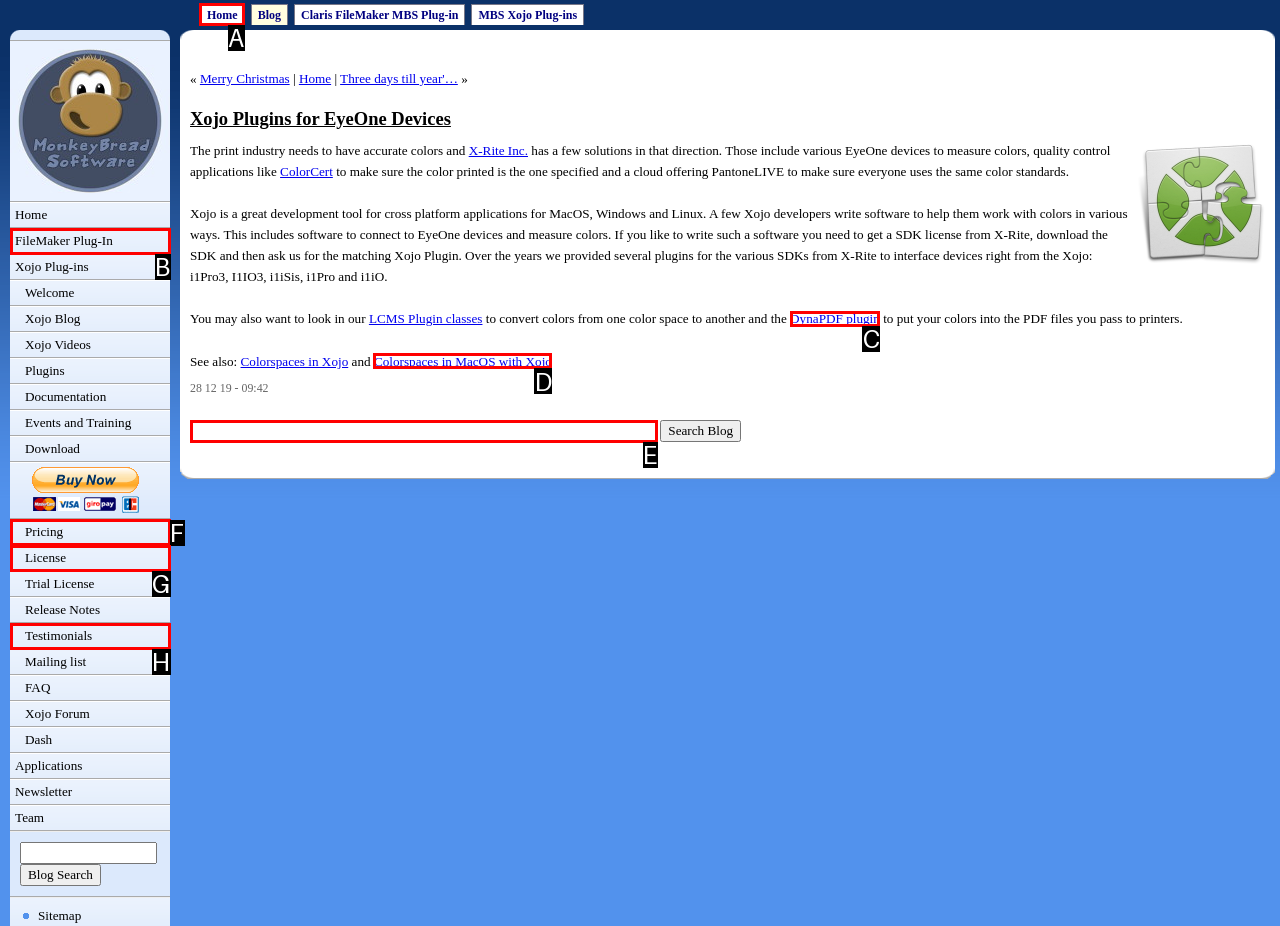Determine which HTML element I should select to execute the task: Follow bbPress on Twitter
Reply with the corresponding option's letter from the given choices directly.

None